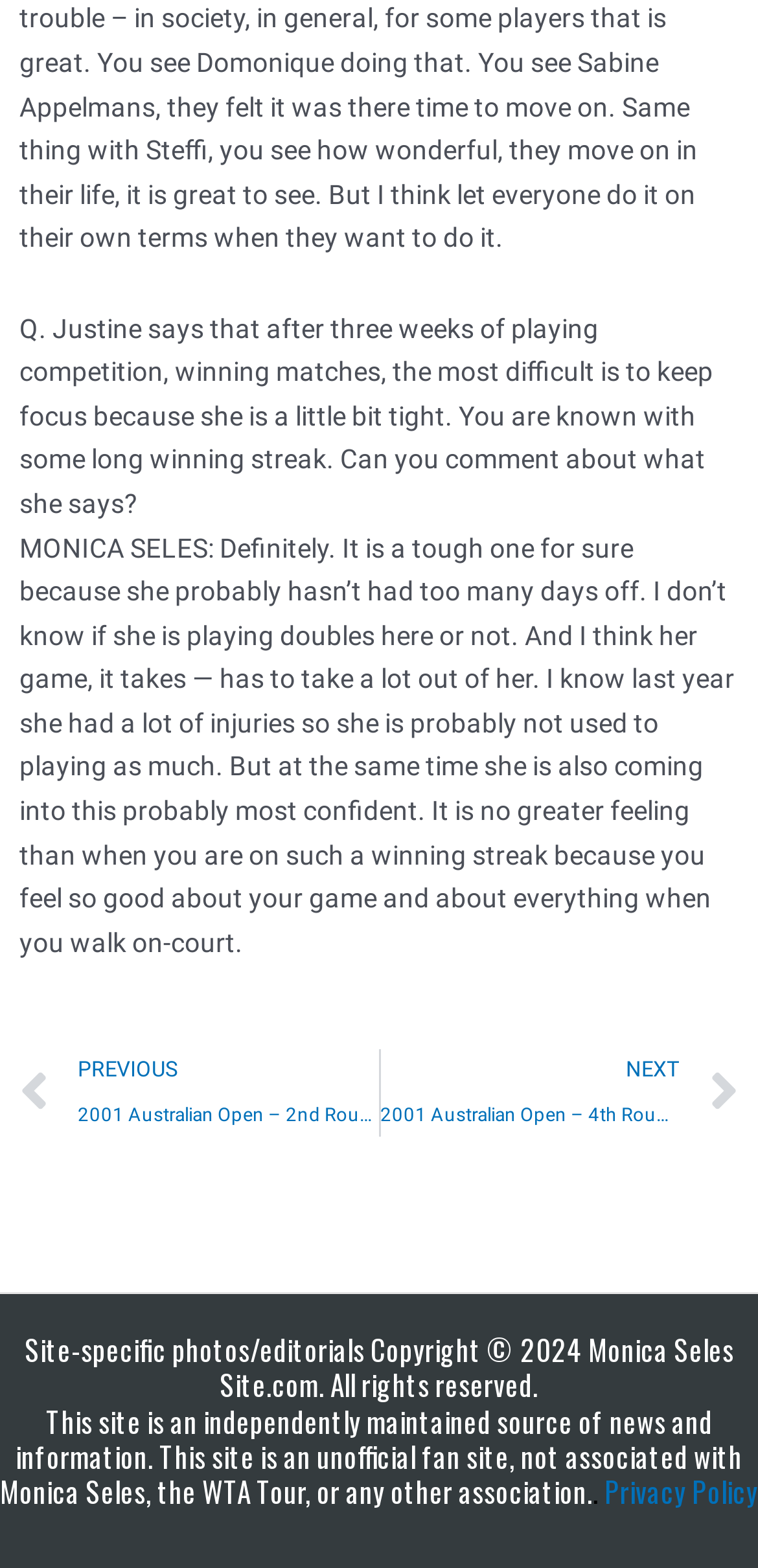Is this website an official fan site?
Based on the visual, give a brief answer using one word or a short phrase.

No